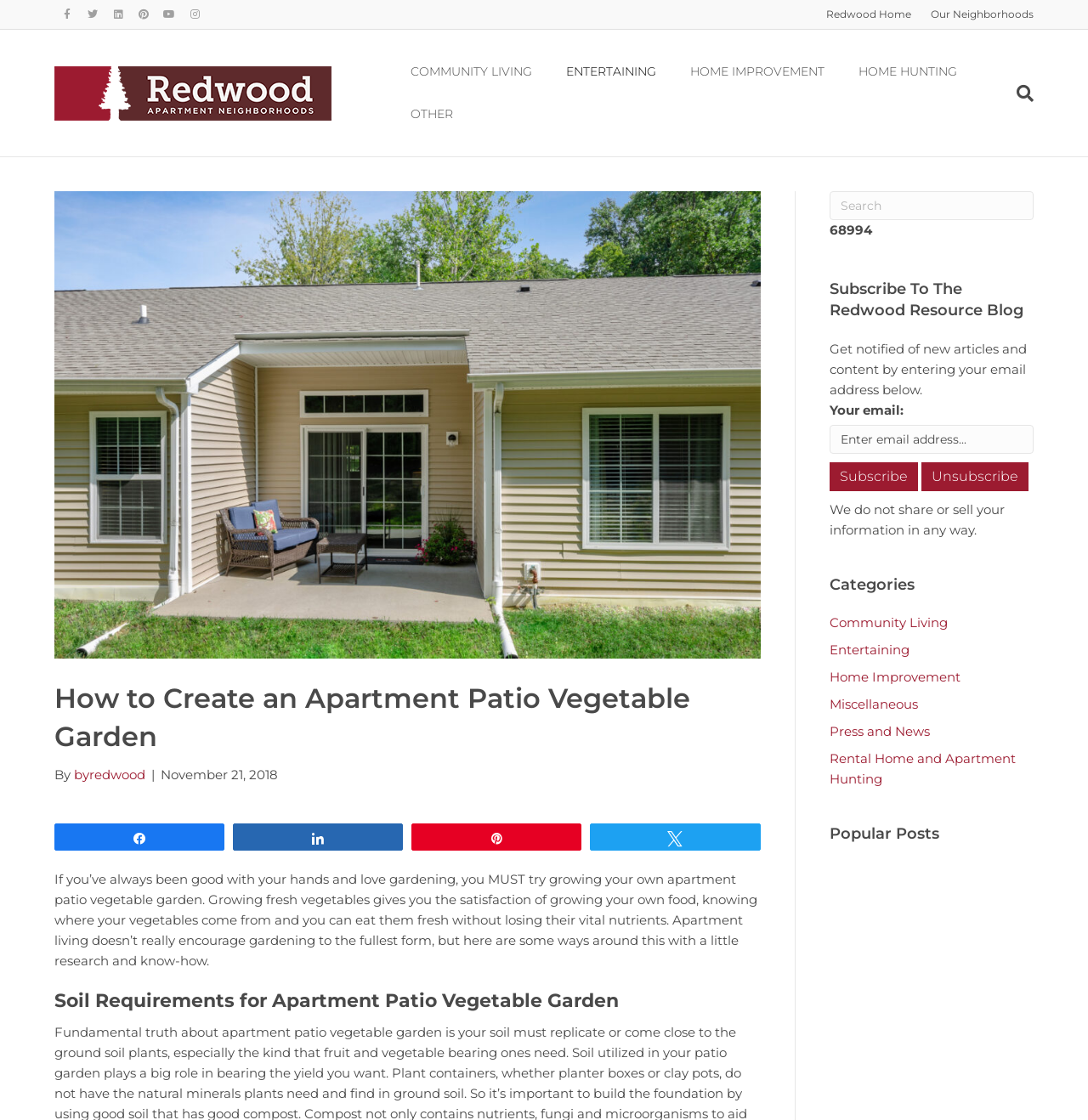Please give the bounding box coordinates of the area that should be clicked to fulfill the following instruction: "Subscribe to the blog". The coordinates should be in the format of four float numbers from 0 to 1, i.e., [left, top, right, bottom].

[0.762, 0.412, 0.843, 0.439]